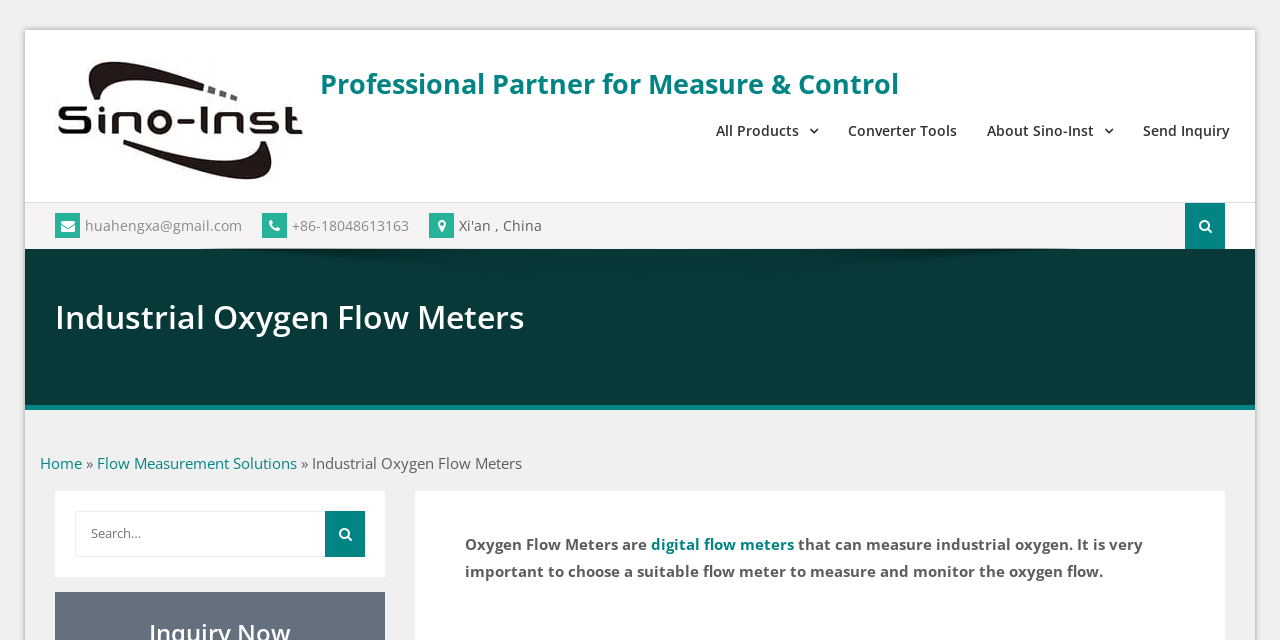What is the text of the webpage's headline?

Industrial Oxygen Flow Meters